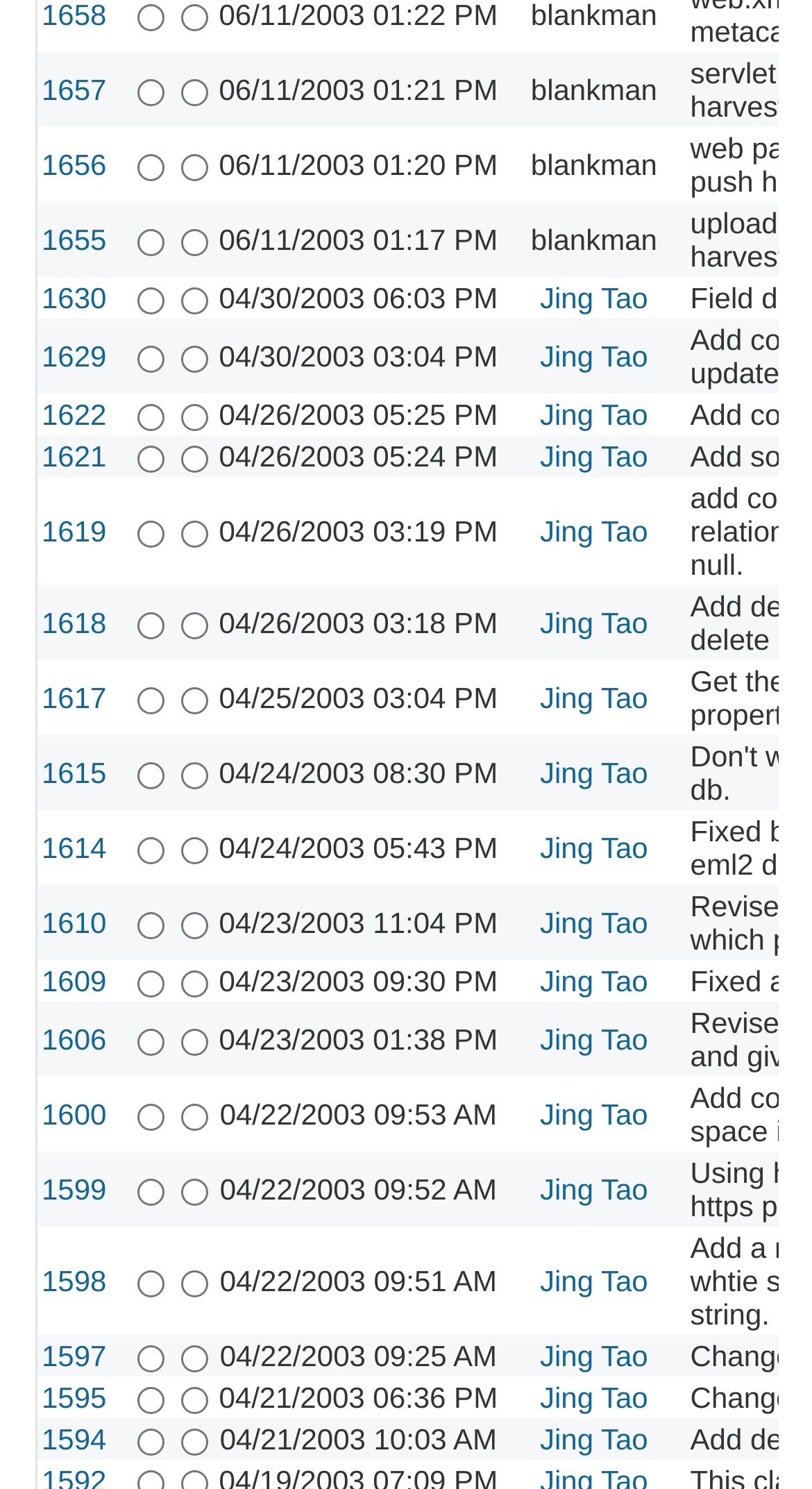Determine the bounding box coordinates of the section to be clicked to follow the instruction: "view the details of 06/11/2003 01:21 PM". The coordinates should be given as four float numbers between 0 and 1, formatted as [left, top, right, bottom].

[0.265, 0.035, 0.639, 0.085]